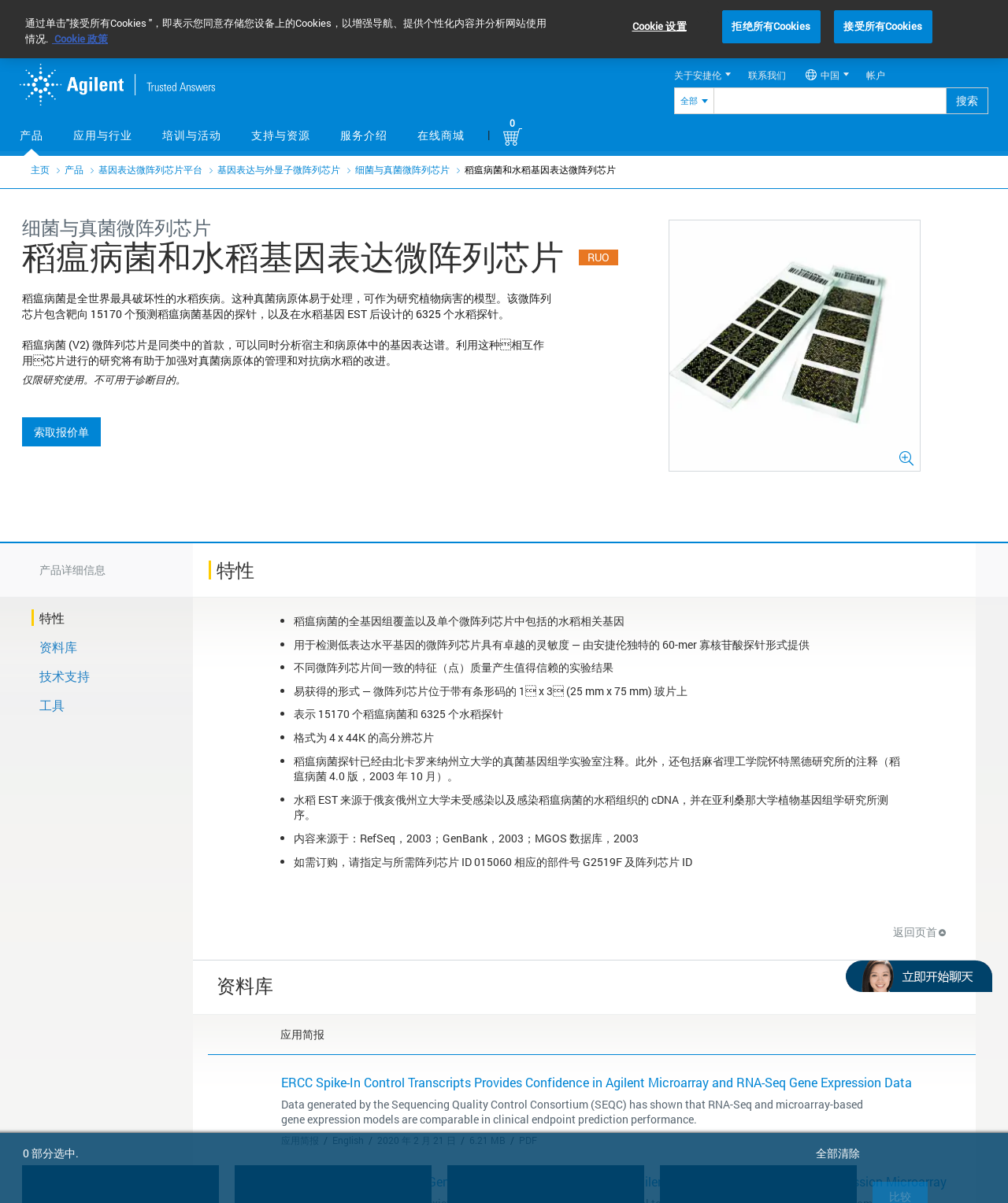Give a full account of the webpage's elements and their arrangement.

This webpage is about Agilent's microarray chip for rice blast disease gene expression analysis. At the top, there is a header section with the company logo, navigation links, and a search bar. Below the header, there is a main content section with a heading that reads "Rice Blast Disease Gene Expression Microarray Chip". 

On the left side of the main content section, there is a sidebar with links to different sections of the webpage, including "Product Details", "Features", "Datasheets", "Technical Support", and "Tools". 

The main content area is divided into several sections. The first section provides an introduction to the rice blast disease and its impact on global rice production. It also describes the microarray chip's ability to analyze gene expression in both the pathogen and the host plant. 

The second section highlights the key features of the microarray chip, including its high sensitivity, consistency, and ease of use. This section also lists the benefits of using the chip, such as its ability to detect low-expression genes and its compatibility with different microarray platforms.

The third section provides detailed information about the microarray chip's design and content, including the number of probes, the type of probes, and the annotation of the probes. 

The webpage also has a footer section with links to other sections of the website, including "Home", "About Us", "Contact Us", and "FAQs". There is also a "Back to Top" link and a "Live Chat" button in the footer section.